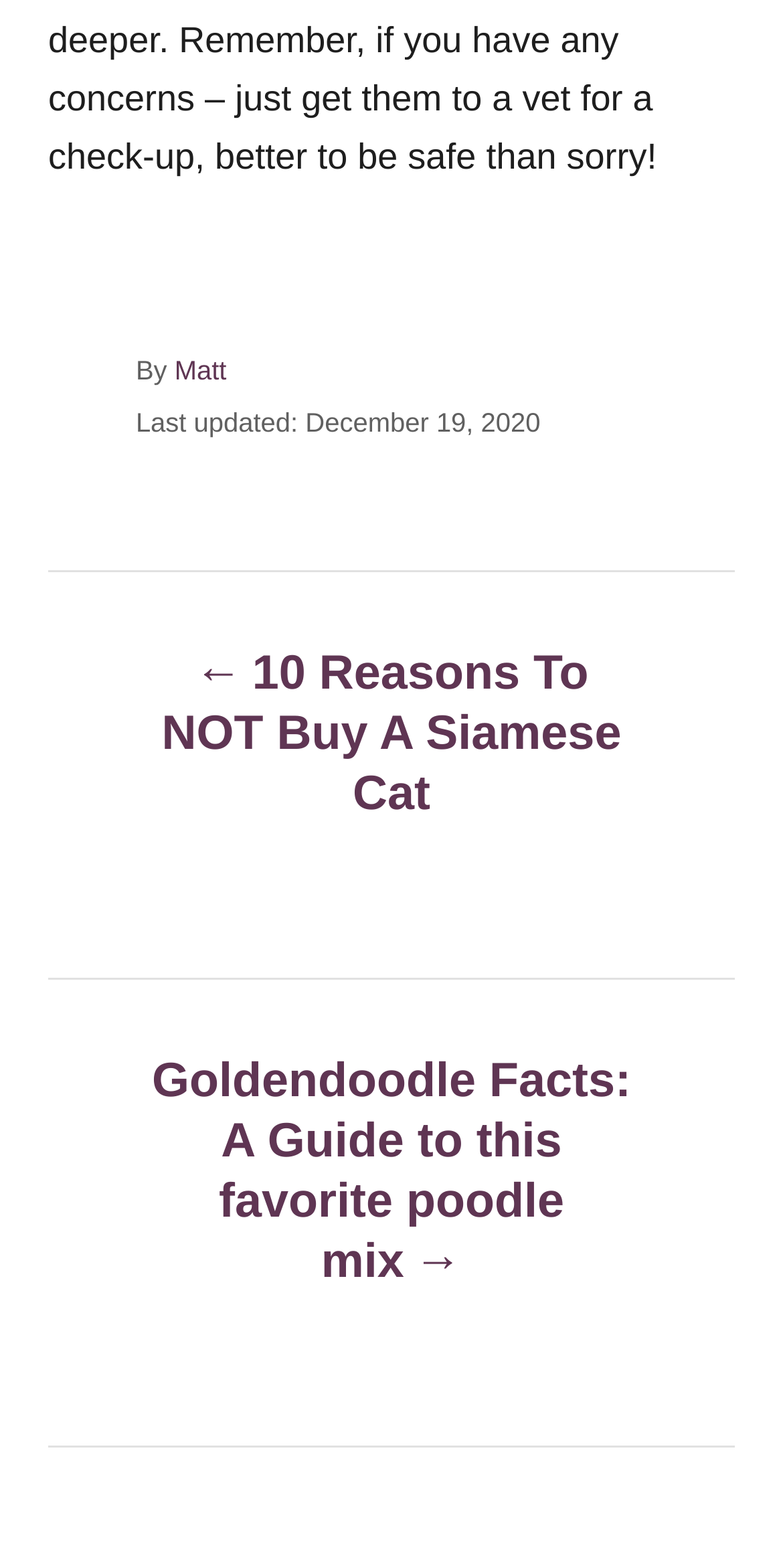Who is the author of this post?
Can you offer a detailed and complete answer to this question?

The author of this post is mentioned in the footer section, where it says 'By Author' and provides a link to the author's profile, which is 'Matt'.